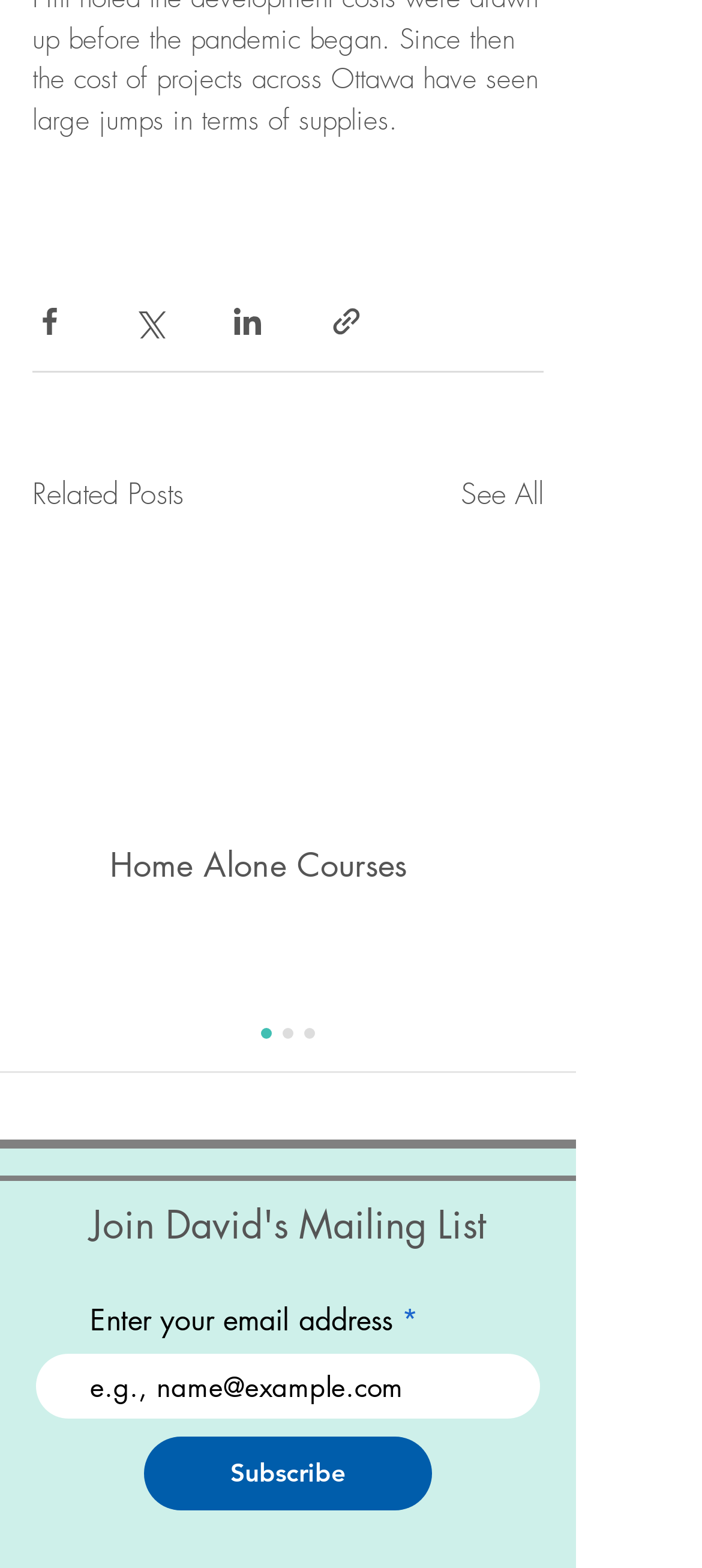Kindly determine the bounding box coordinates for the area that needs to be clicked to execute this instruction: "Subscribe to the mailing list".

[0.205, 0.916, 0.615, 0.963]